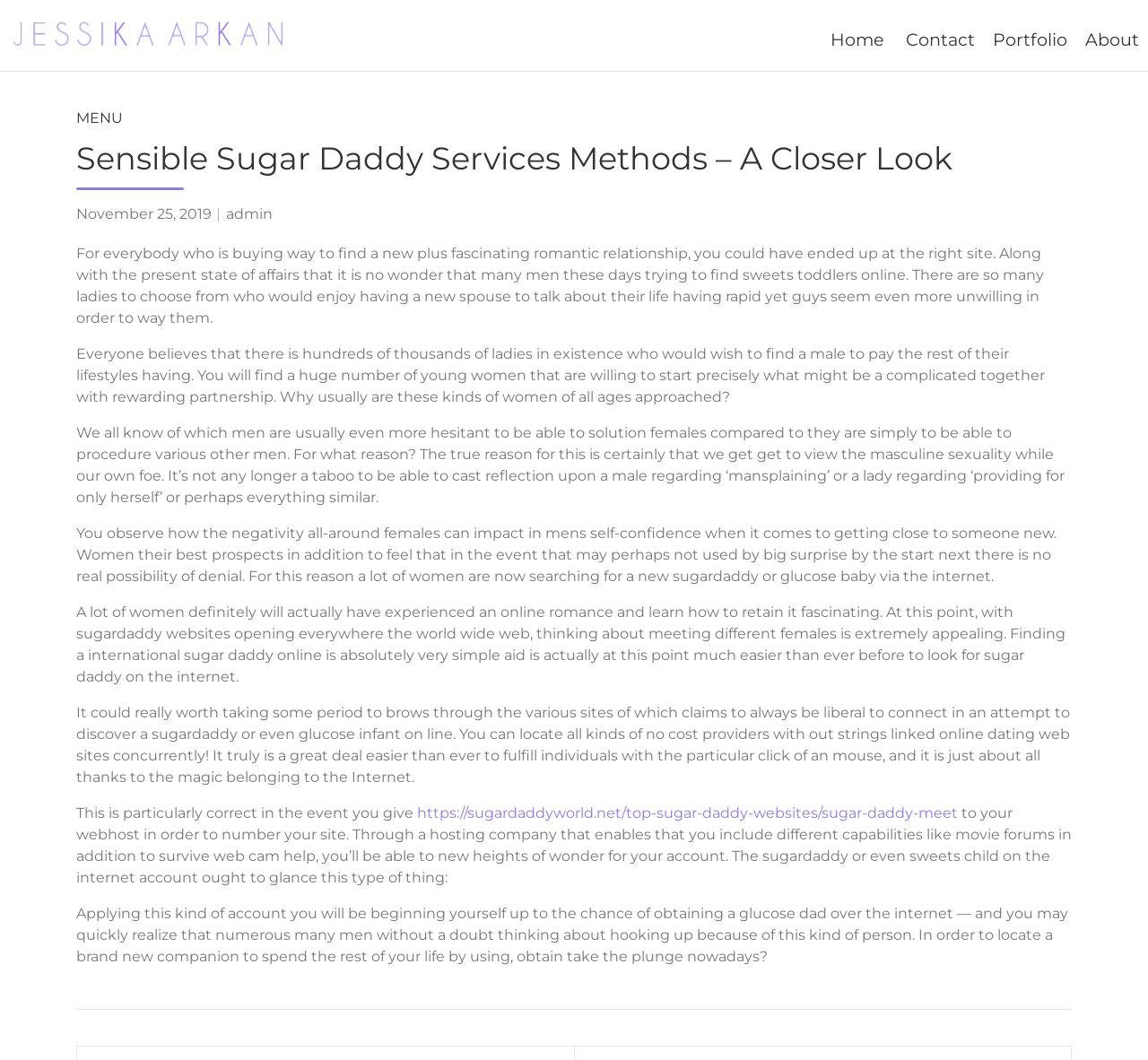Locate the bounding box coordinates of the element you need to click to accomplish the task described by this instruction: "Visit the 'Home' page".

[0.716, 0.008, 0.778, 0.067]